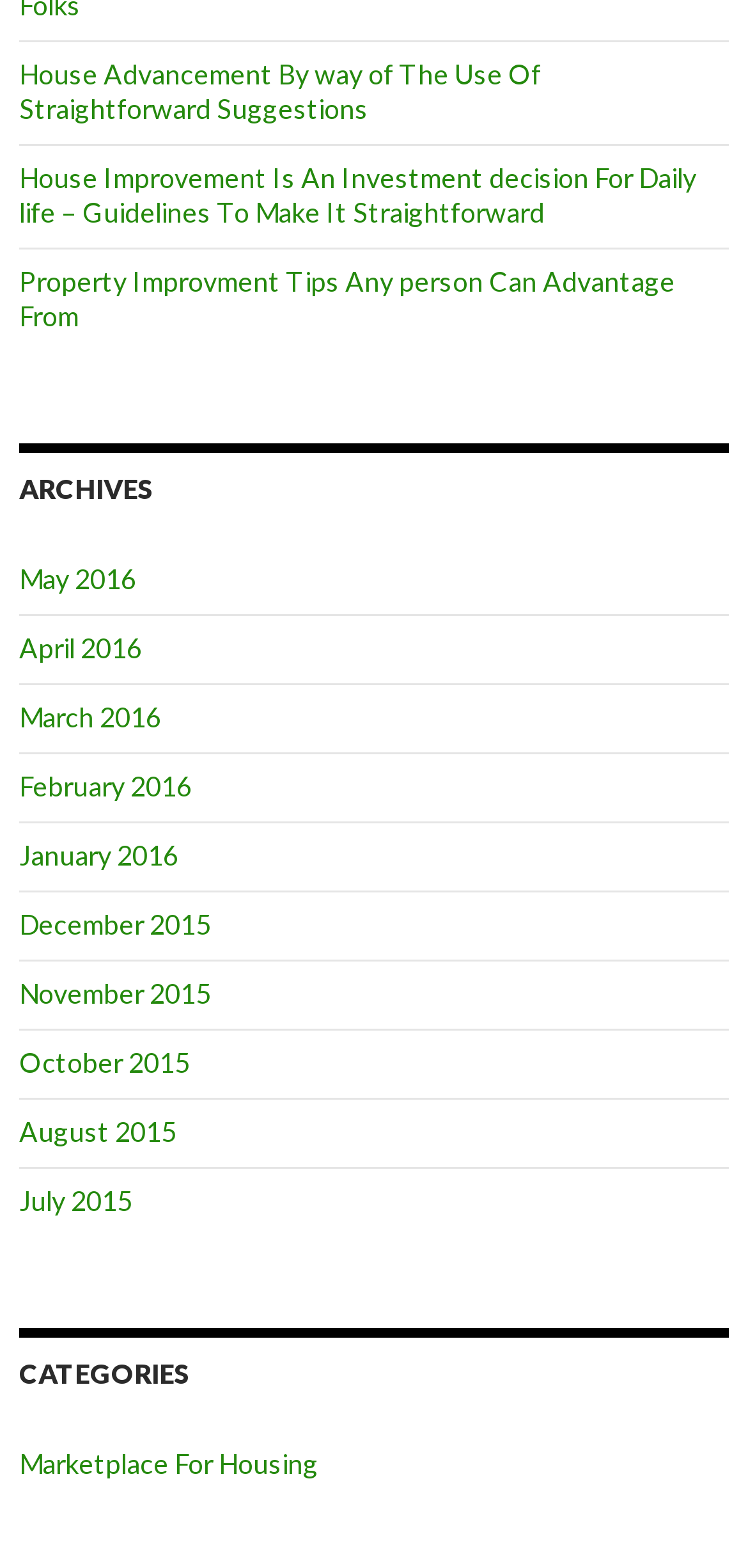What is the category of the last link?
Using the image as a reference, give a one-word or short phrase answer.

Marketplace For Housing